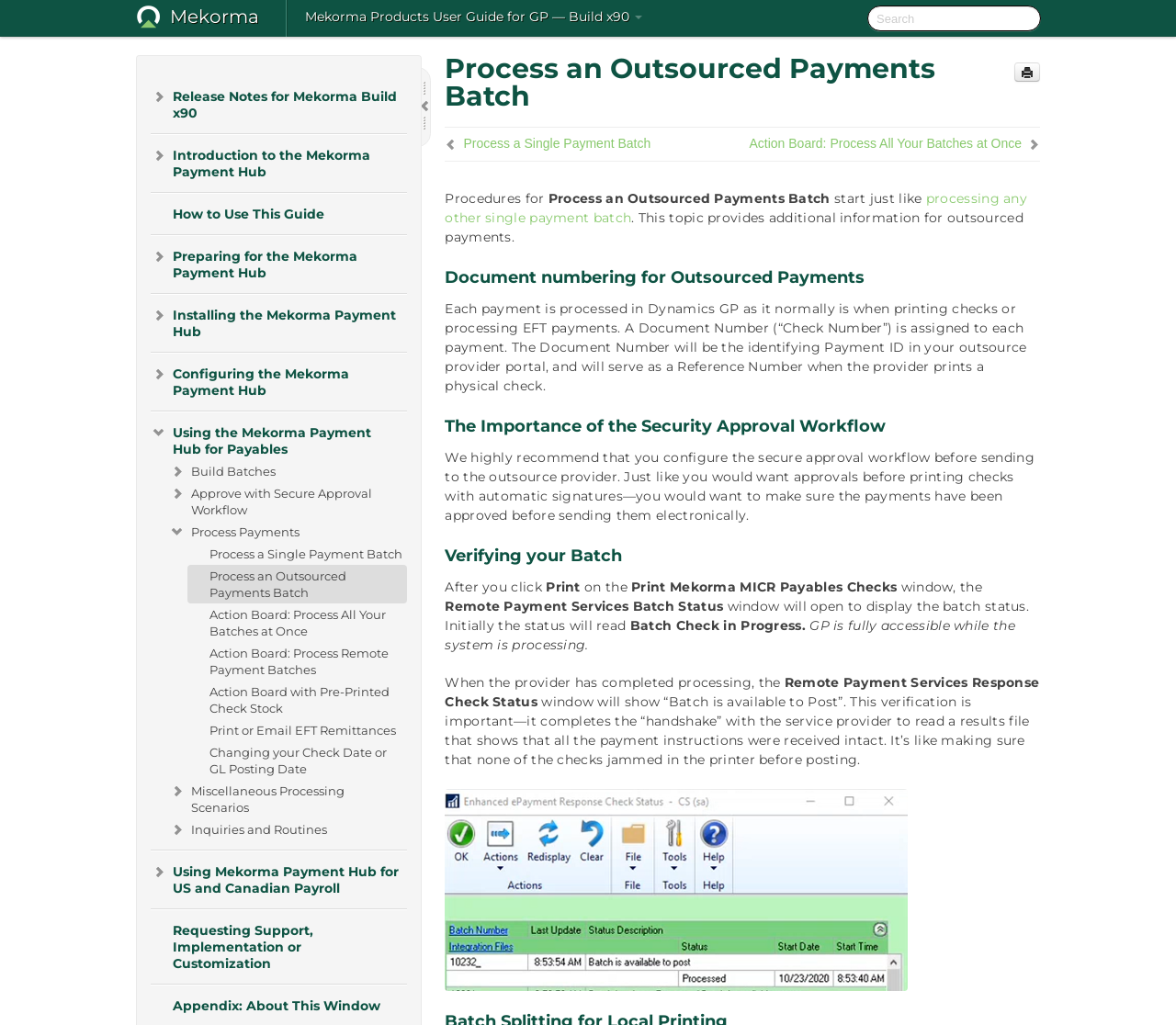Please provide a short answer using a single word or phrase for the question:
What happens when the provider completes processing?

Batch is available to Post